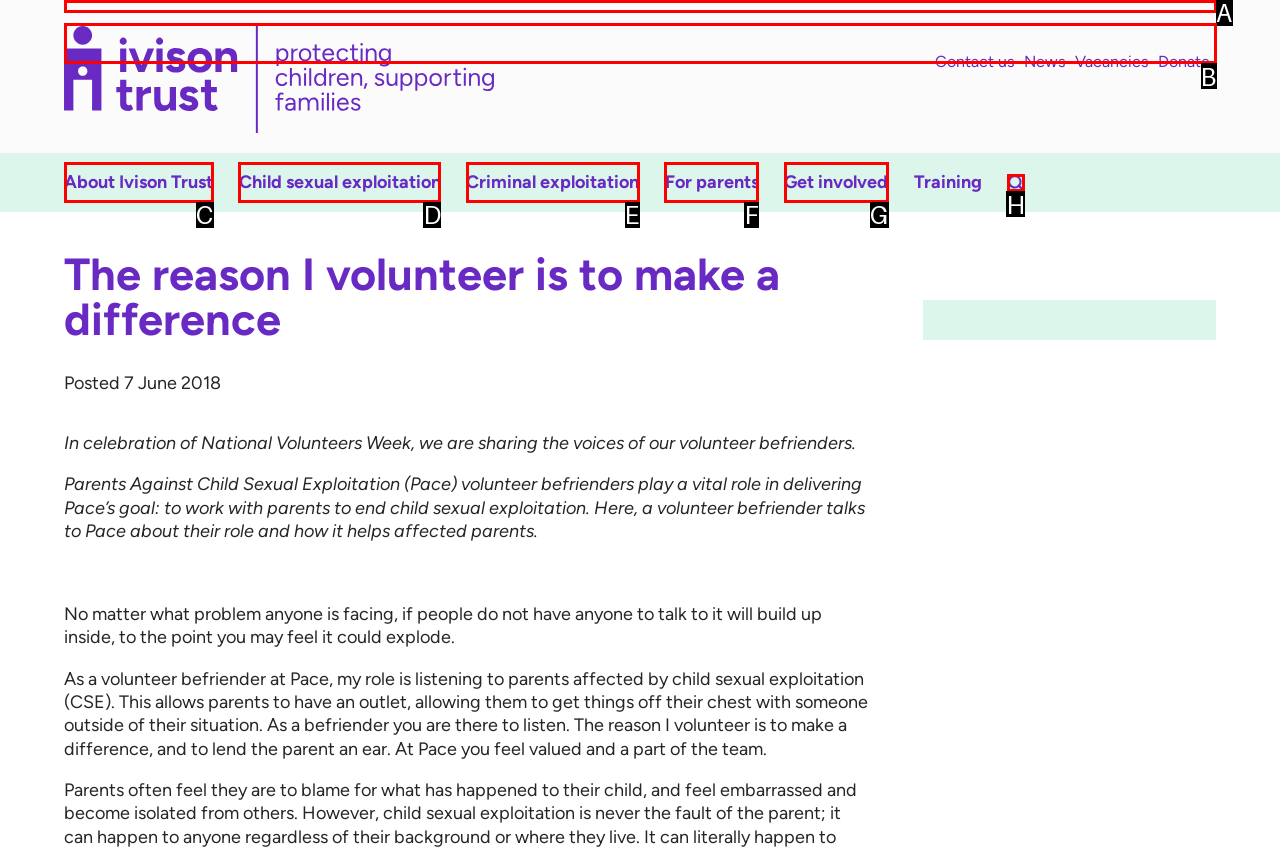Select the correct option from the given choices to perform this task: Search for a keyword. Provide the letter of that option.

B